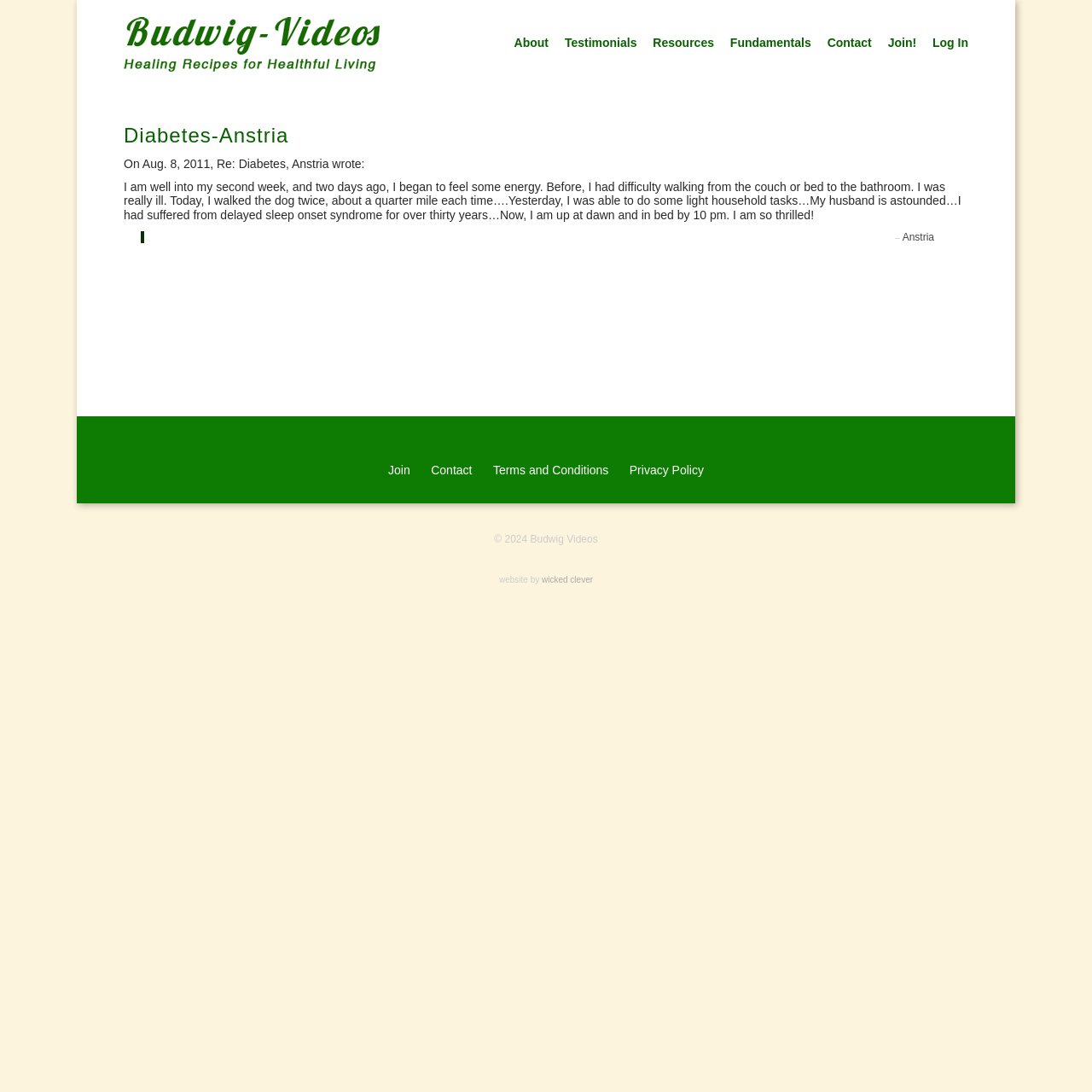What is the copyright year of the website?
Using the image, provide a detailed and thorough answer to the question.

I scrolled down to the bottom of the webpage and found the copyright information, which states '© 2024 Budwig Videos'.